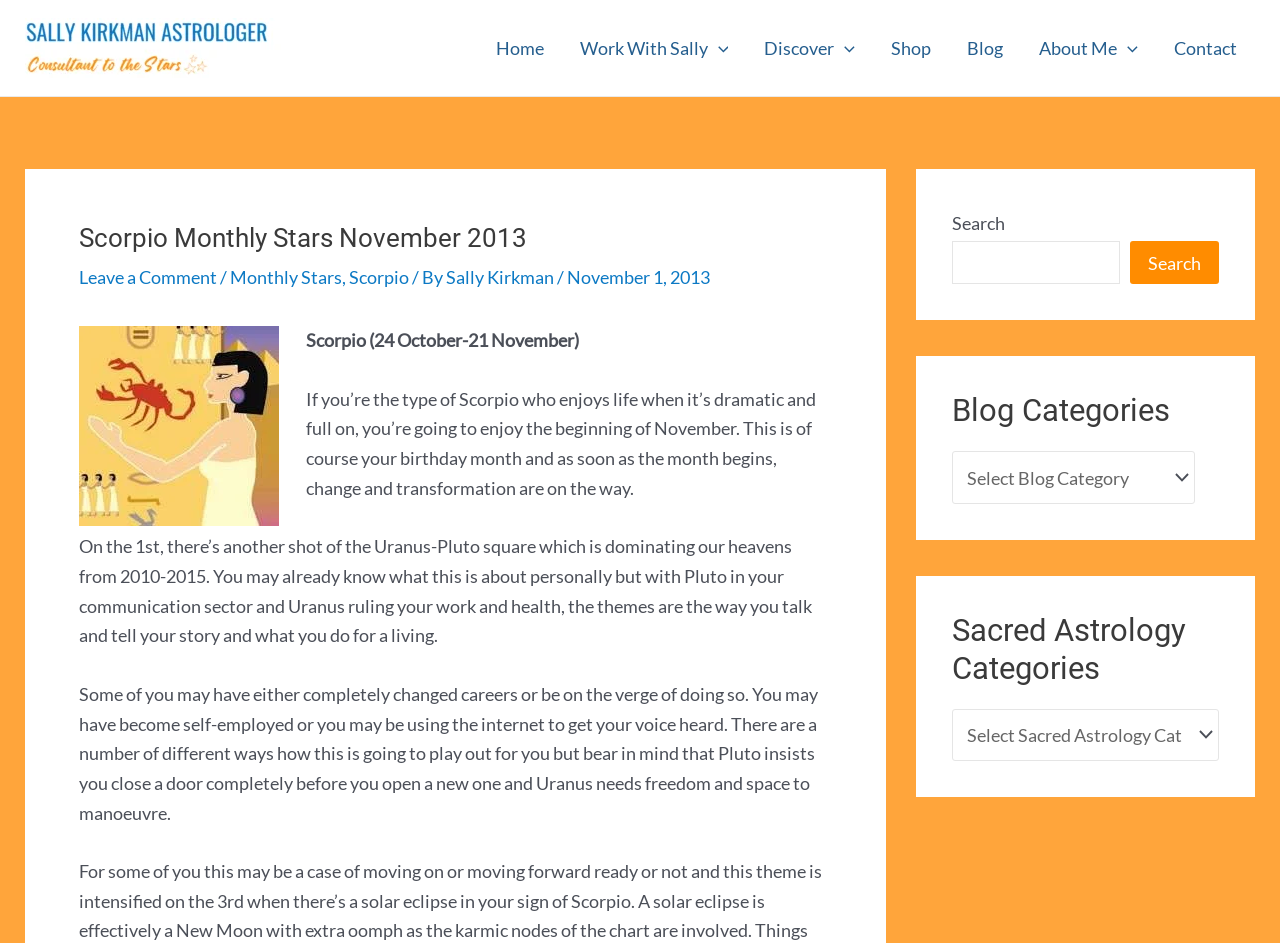What is the zodiac sign being discussed?
Answer the question with detailed information derived from the image.

The zodiac sign being discussed is Scorpio, which is evident from the header section where it says 'Scorpio Monthly Stars November 2013' and also from the text 'Scorpio (24 October-21 November)'.